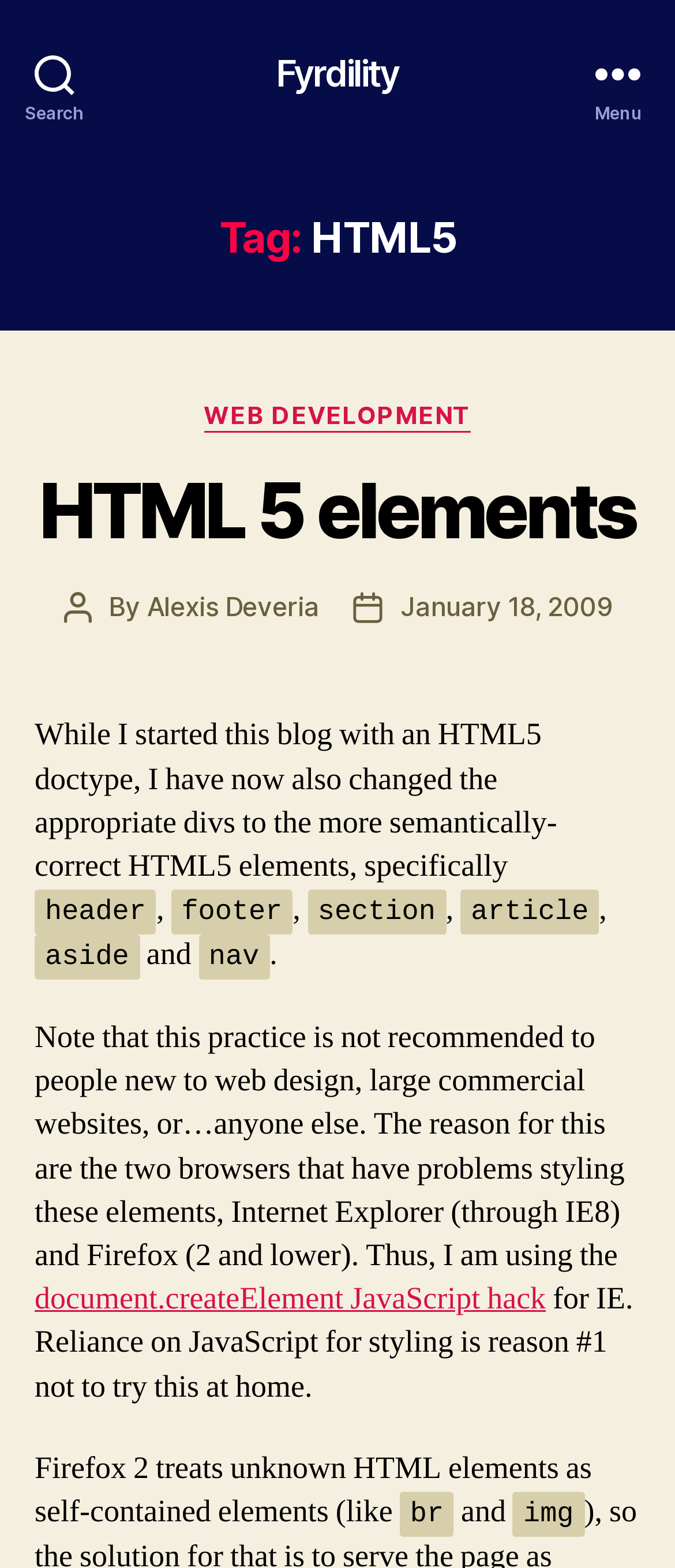What is the author of the post?
Please provide a comprehensive answer based on the details in the screenshot.

I found the author's name by looking at the text 'By' followed by a link 'Alexis Deveria' which indicates the author of the post.